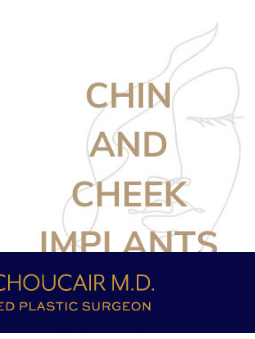Explain the details of the image you are viewing.

This image features a stylish promotional graphic dedicated to "Chin and Cheek Implants," positioned prominently against a minimalist background. The text is presented in a bold, elegant font, with "CHIN AND CHEEK IMPLANTS" centered in a sophisticated gold hue, drawing attention to these specific cosmetic procedures. Below, in a deep navy banner, the name "CHOUCAIR M.D." is displayed, followed by the subtitle "BOARD CERTIFIED PLASTIC SURGEON," emphasizing the professionalism and expertise of Dr. Choucair in the field of plastic surgery. The overall design is clean and modern, effectively conveying a sense of trust and authority. This image likely serves as a key visual element within a services grid on a medical or cosmetic surgery website, inviting potential patients to explore these specific offerings.